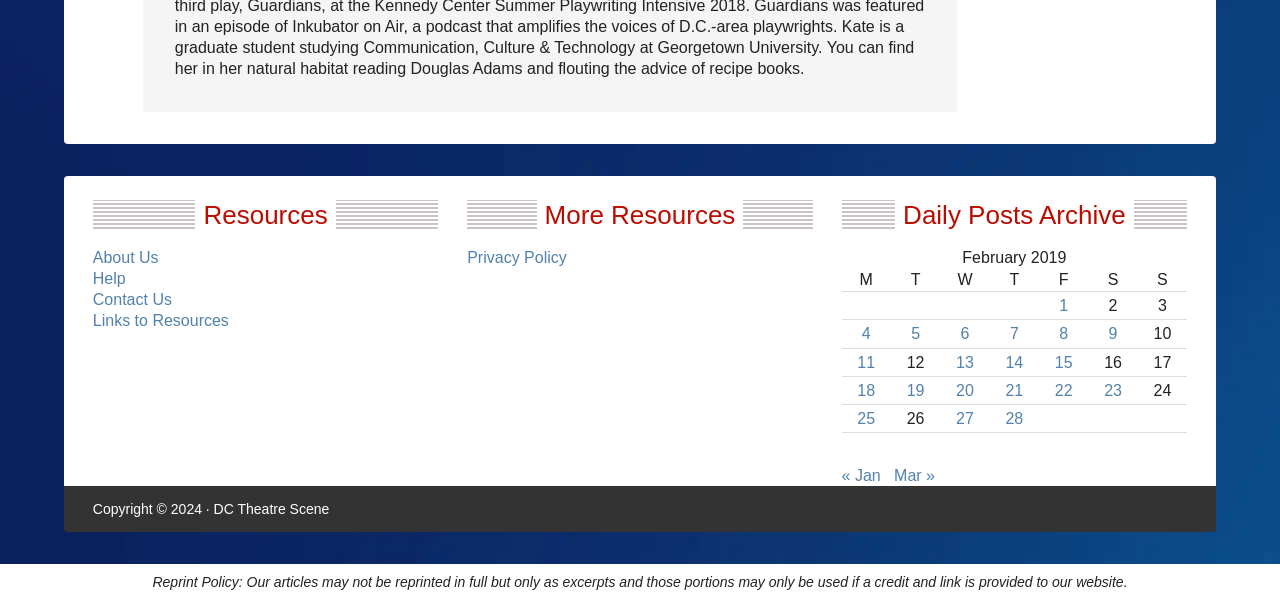Answer the question using only a single word or phrase: 
How many days are listed in the table?

28